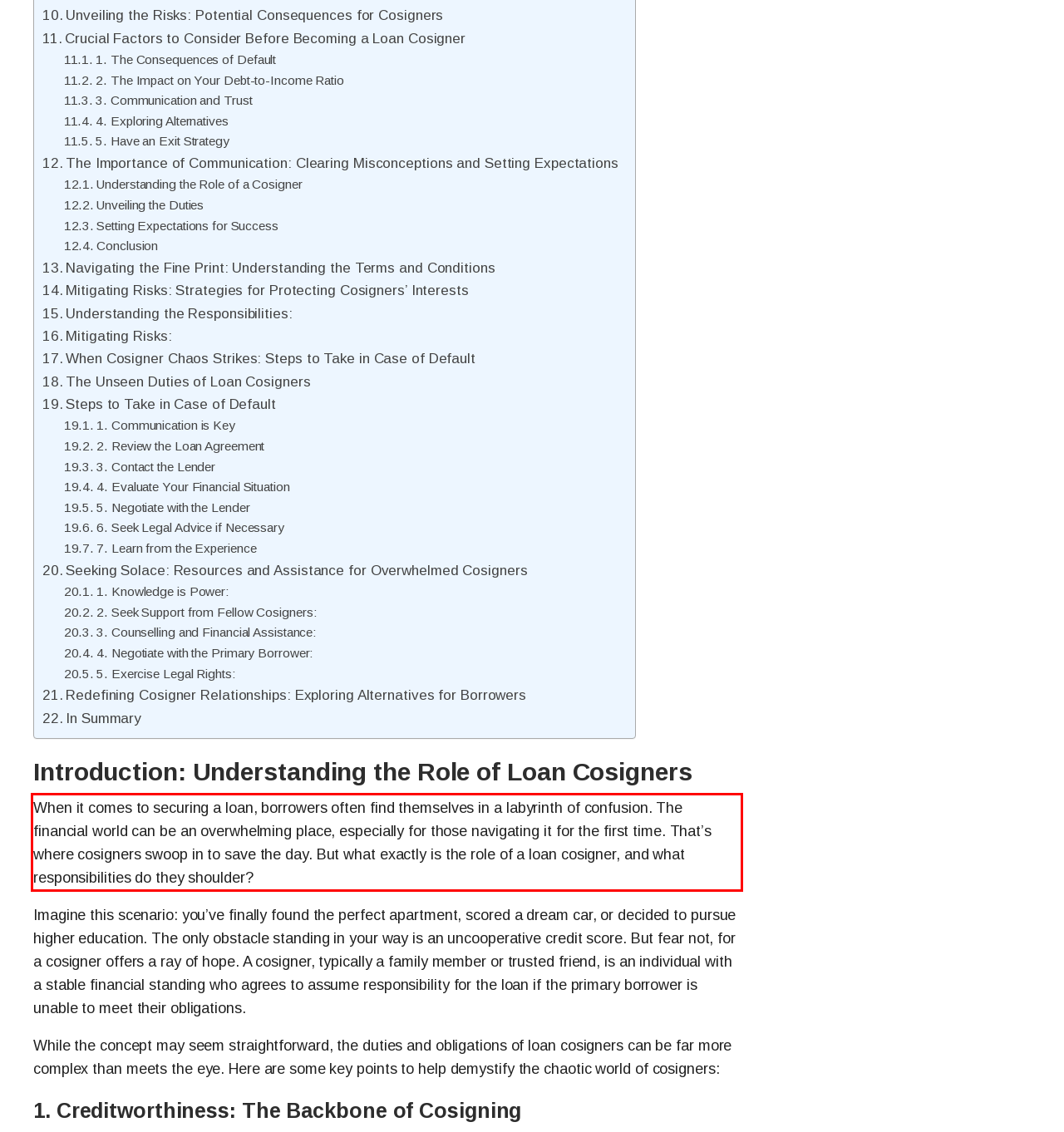With the provided screenshot of a webpage, locate the red bounding box and perform OCR to extract the text content inside it.

When it comes ⁢to ​securing a loan, borrowers often find themselves ‌in a labyrinth of confusion.⁣ The financial world can be an⁣ overwhelming place, especially ⁢for those navigating it for the ⁣first time.⁣ That’s where cosigners ‌swoop in to save ⁢the day. But what exactly is the role of a loan ‌cosigner, and what responsibilities do ​they shoulder?